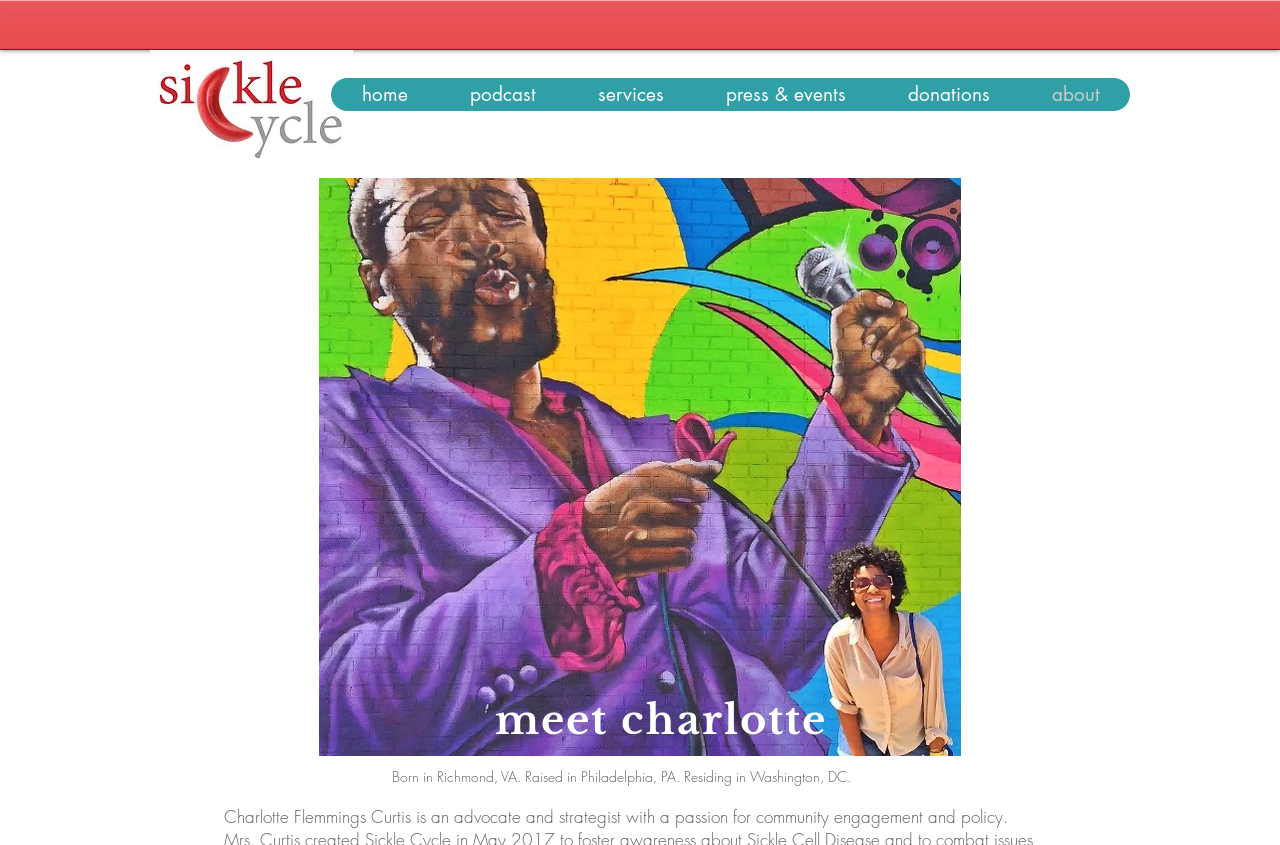From the element description: "podcast", extract the bounding box coordinates of the UI element. The coordinates should be expressed as four float numbers between 0 and 1, in the order [left, top, right, bottom].

[0.342, 0.092, 0.442, 0.131]